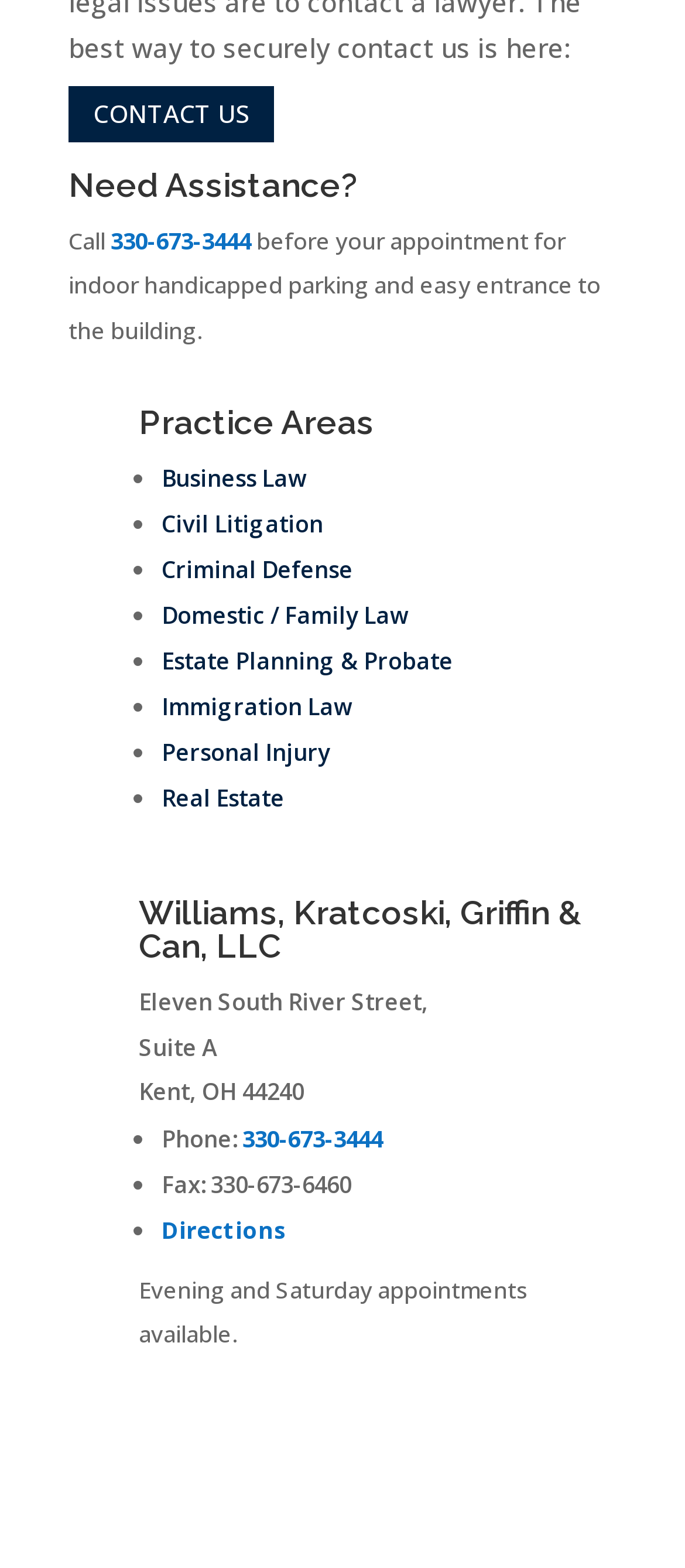Specify the bounding box coordinates of the area to click in order to execute this command: 'Call 330-673-3444'. The coordinates should consist of four float numbers ranging from 0 to 1, and should be formatted as [left, top, right, bottom].

[0.162, 0.143, 0.367, 0.163]